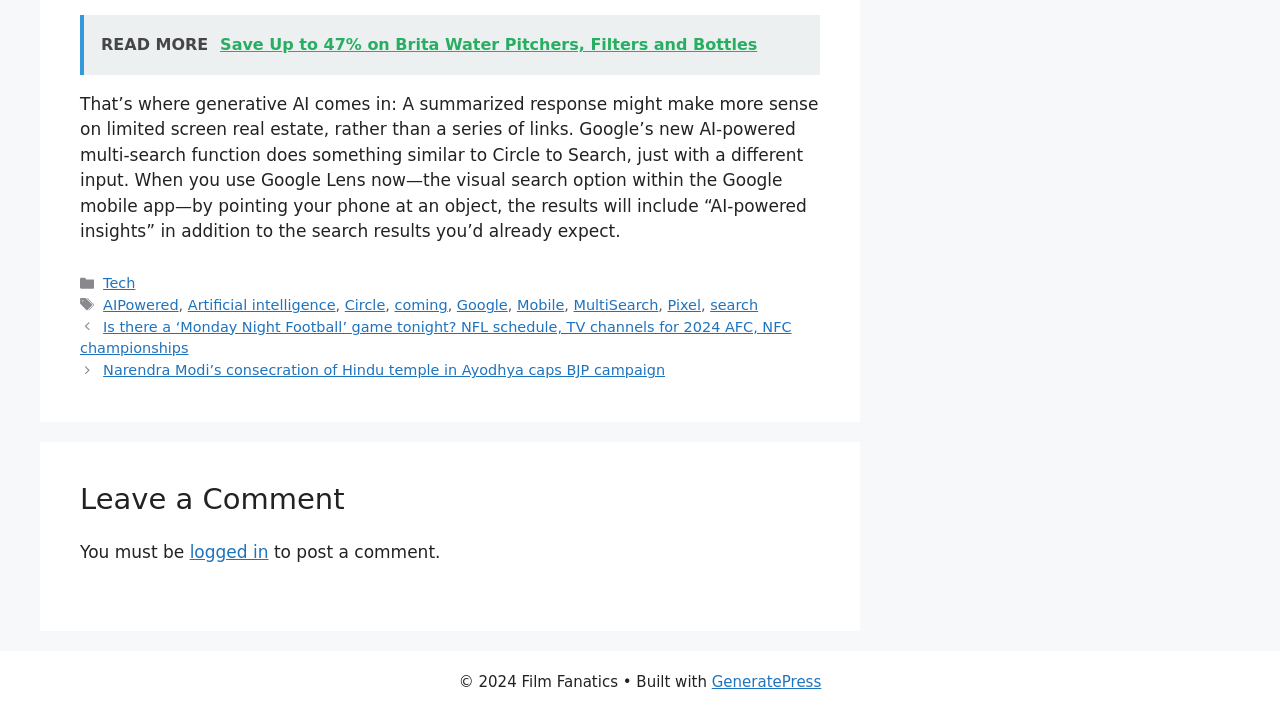Please locate the bounding box coordinates of the element that should be clicked to complete the given instruction: "Click on 'Tech'".

[0.081, 0.386, 0.106, 0.409]